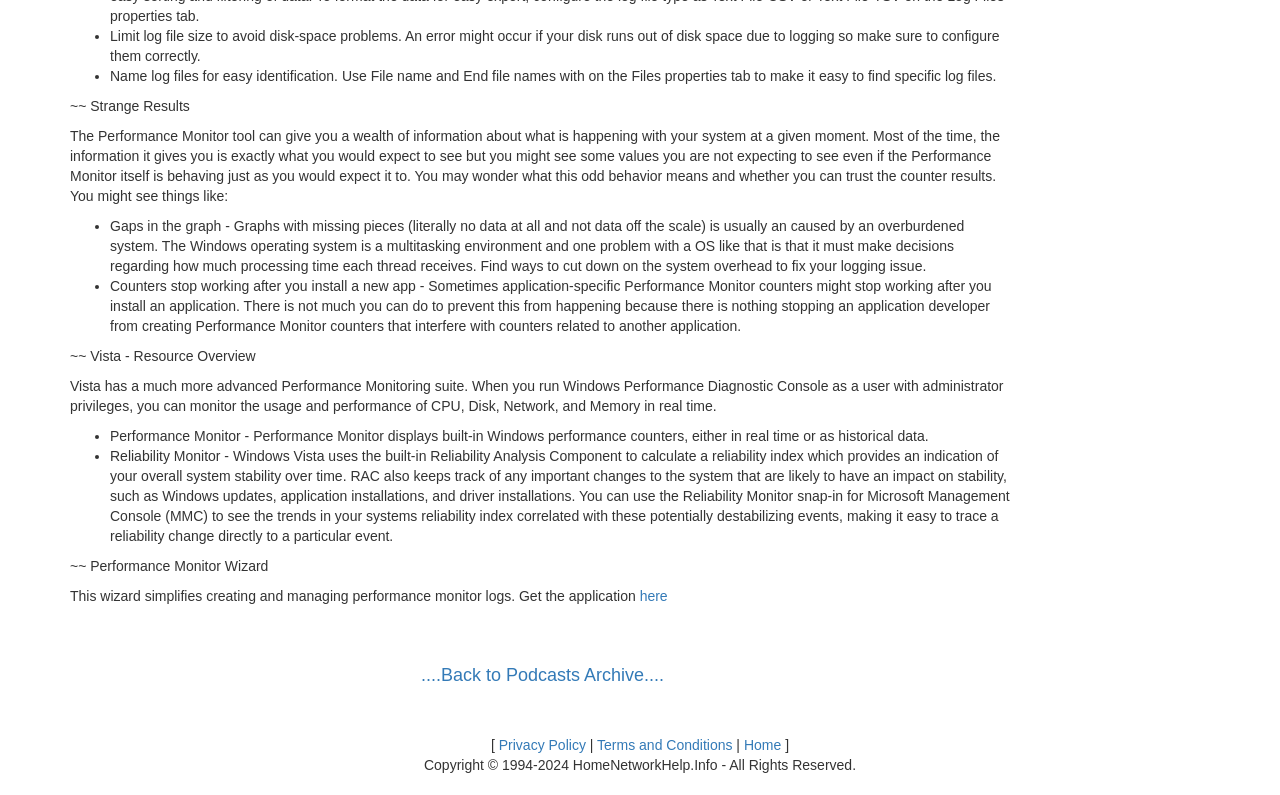What is the Performance Monitor Wizard used for?
Based on the image, provide a one-word or brief-phrase response.

Simplify creating logs